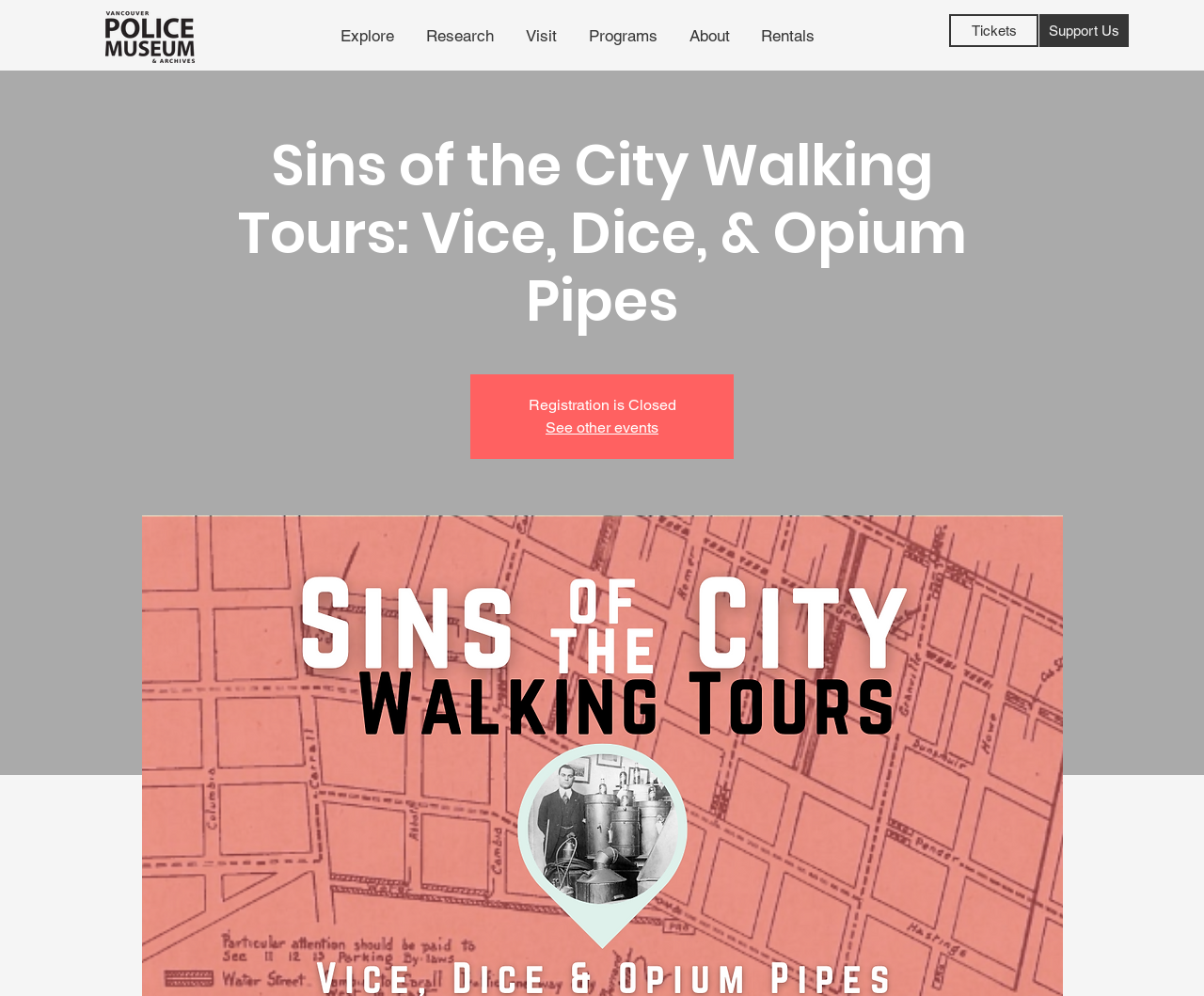Please identify the bounding box coordinates of the element that needs to be clicked to perform the following instruction: "View other events".

[0.453, 0.42, 0.547, 0.438]